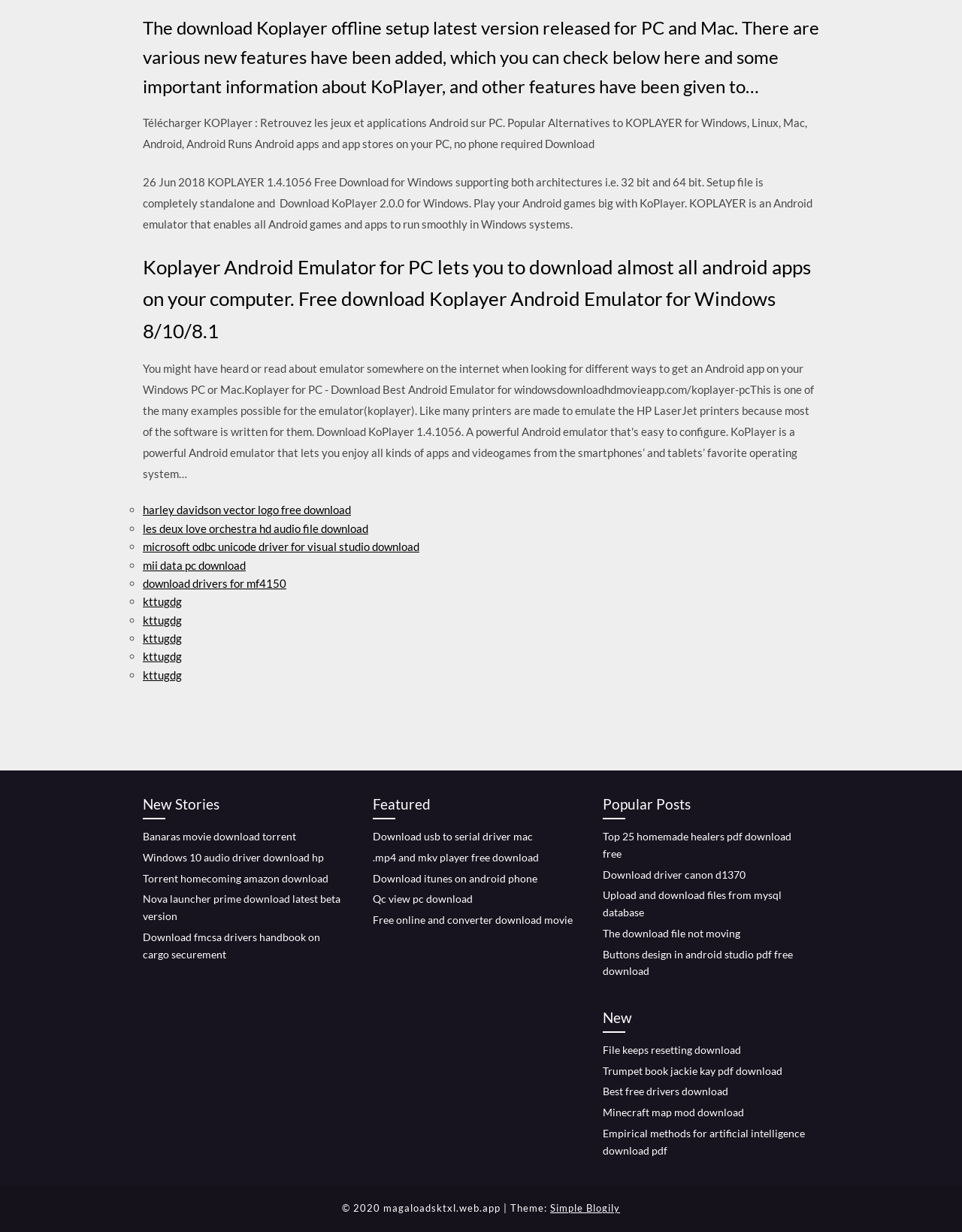Please identify the bounding box coordinates of the region to click in order to complete the given instruction: "Download usb to serial driver mac". The coordinates should be four float numbers between 0 and 1, i.e., [left, top, right, bottom].

[0.388, 0.674, 0.554, 0.684]